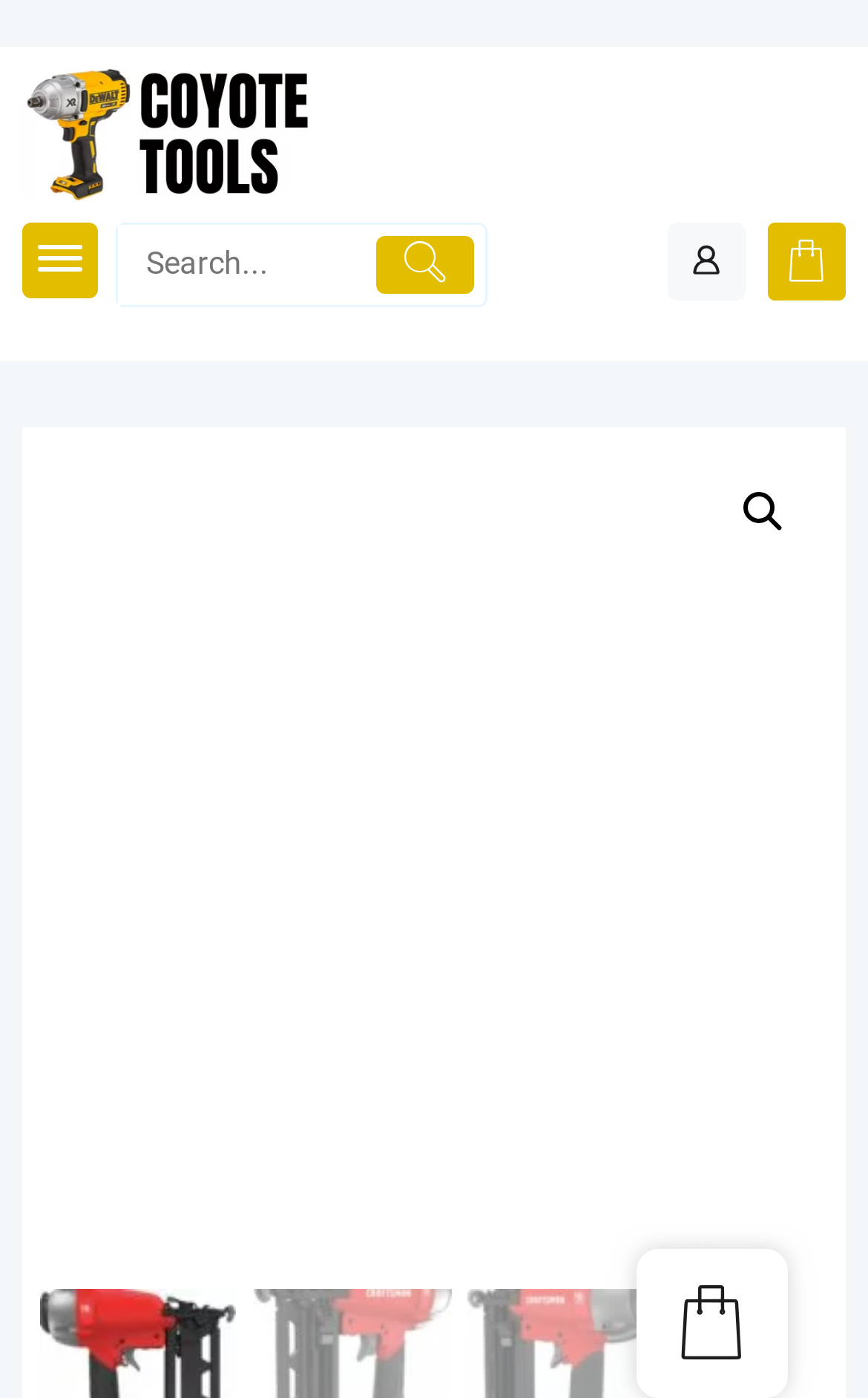Describe every aspect of the webpage comprehensively.

The webpage is about a product, specifically the CRAFTSMAN Pneumatic Finish Nailer. At the top left corner, there is a logo of Coyote Tools, which is an image with a link to the Coyote Tools website. Next to the logo, there is a search box where users can input text, accompanied by a search button with a magnifying glass icon.

On the top right corner, there are three links: one with no text, one with a shopping cart icon, and one with a person icon. Below the search box, there is a large image of the CRAFTSMAN Pneumatic Finish Nailer, which is also a link. This image takes up most of the page's width.

At the bottom of the page, there is a link with a shopping cart icon, which is likely a call-to-action to purchase the product. The overall layout of the page is focused on showcasing the product and providing a clear call-to-action for users to shop.